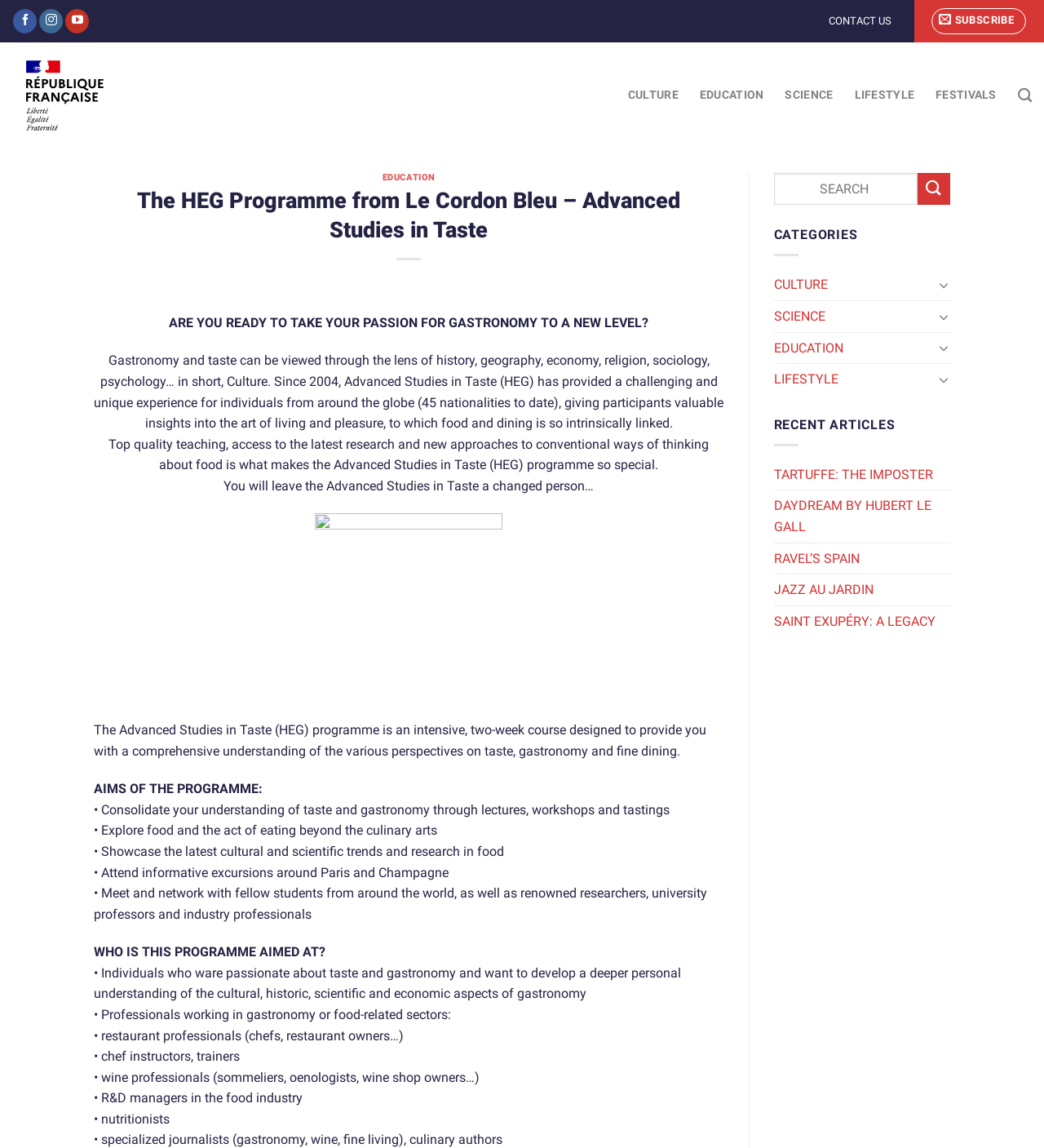Who is the programme aimed at?
Look at the image and respond with a one-word or short phrase answer.

Individuals and professionals